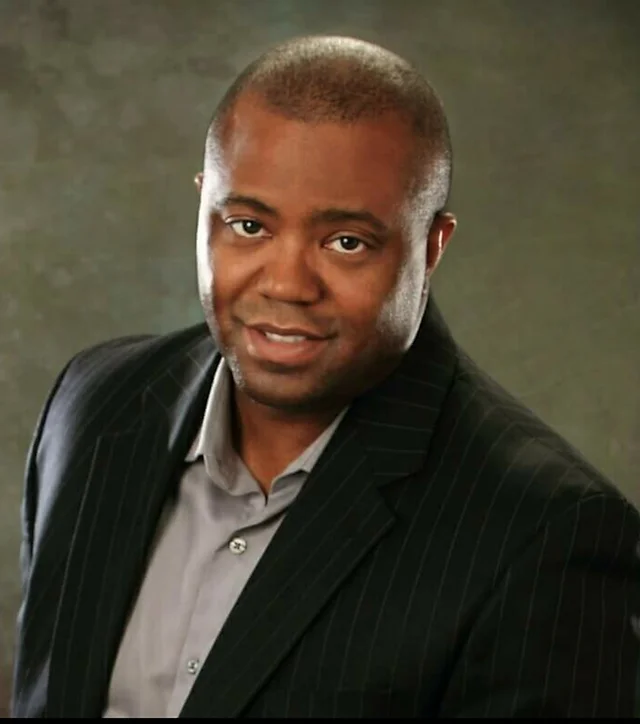What is the background color of the image?
Look at the image and respond with a one-word or short-phrase answer.

soft, muted gray